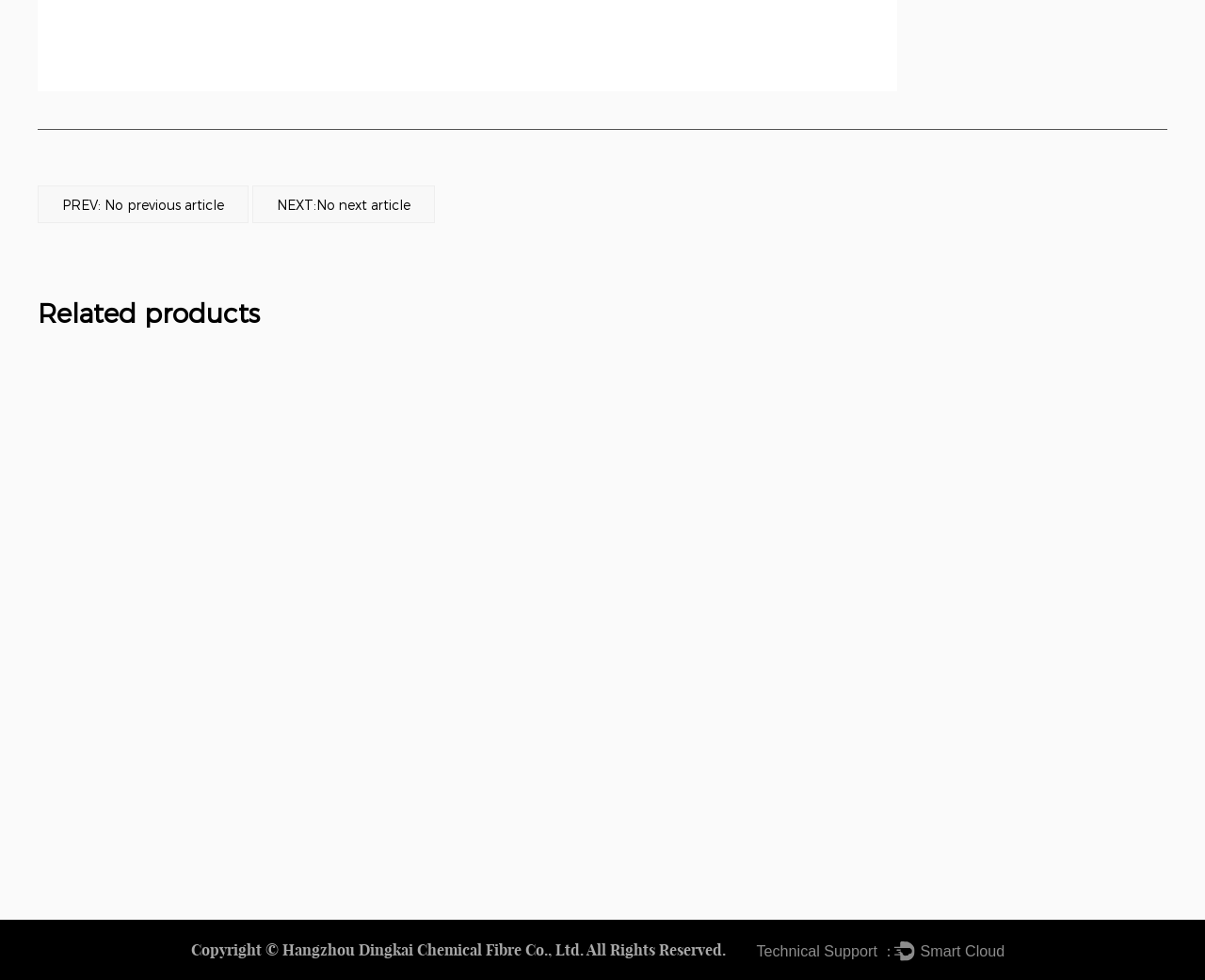What is the name of the technical support provider?
Examine the image and provide an in-depth answer to the question.

I found the name of the technical support provider by looking at the text content of the static text element 'Smart Cloud' which is located within the SvgRoot element and has a text description 'Technical Support ：'.